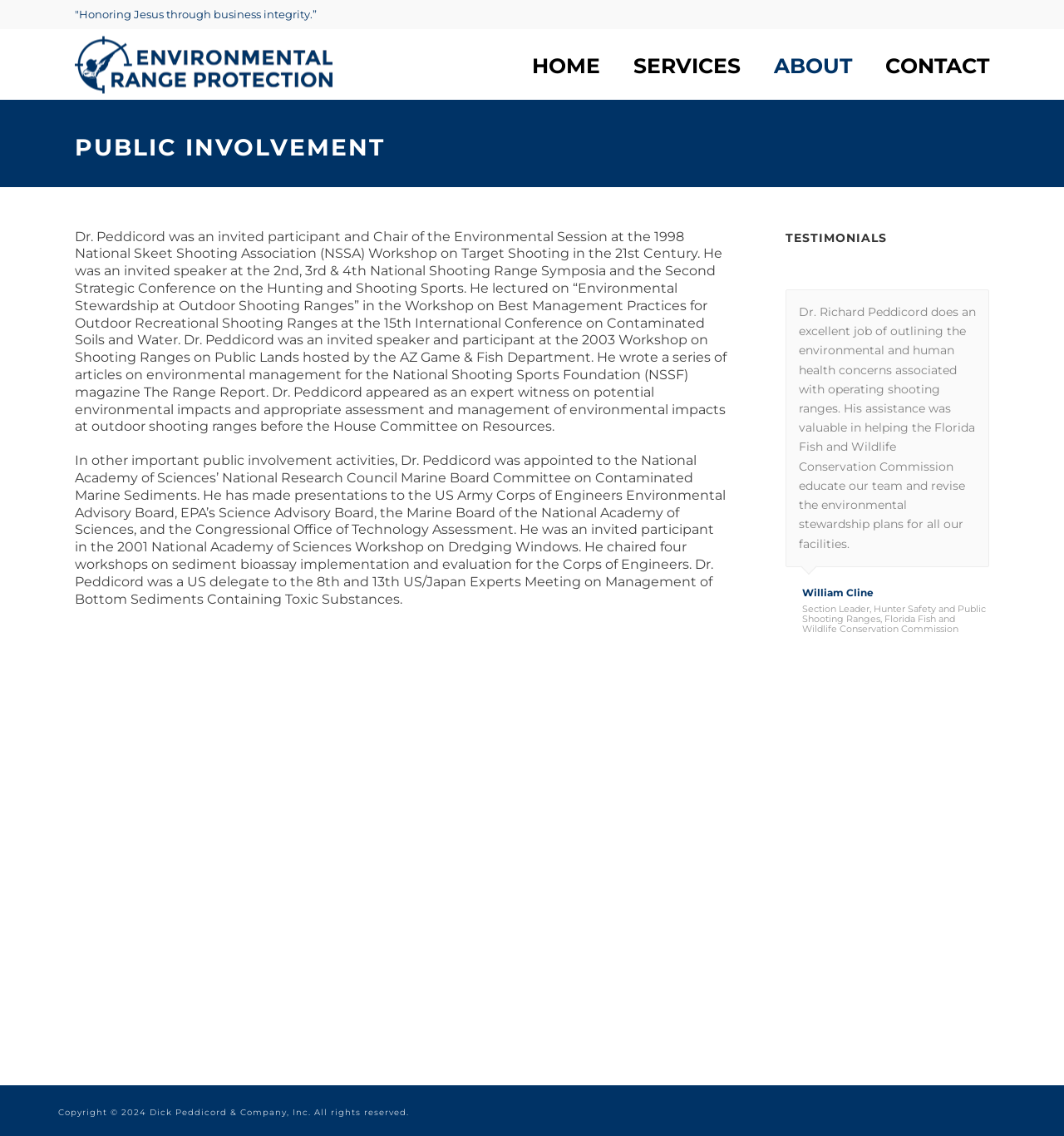Kindly determine the bounding box coordinates for the clickable area to achieve the given instruction: "Click HOME".

[0.484, 0.026, 0.58, 0.088]